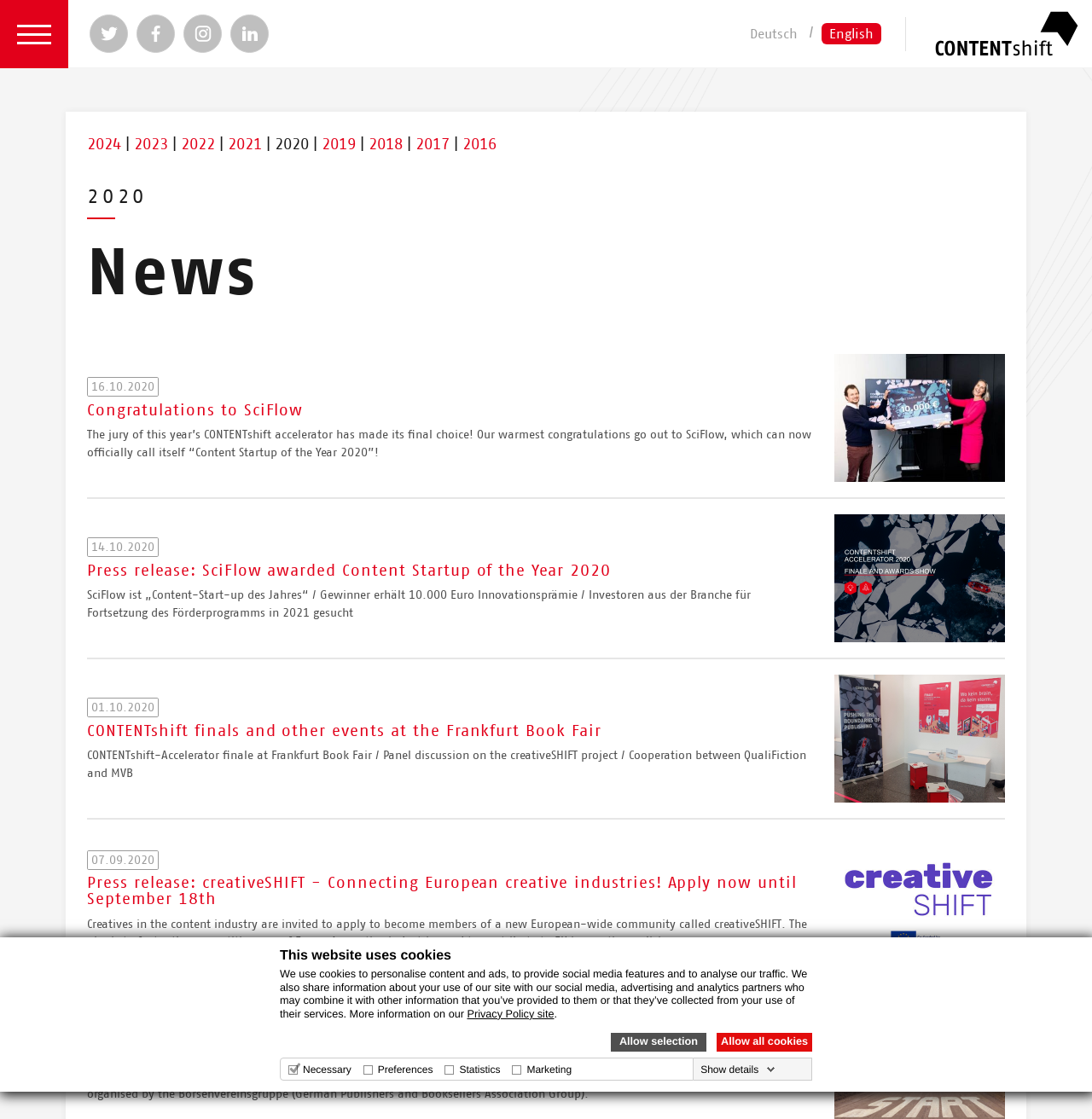Determine the bounding box coordinates of the UI element described by: "Show details".

[0.638, 0.95, 0.713, 0.962]